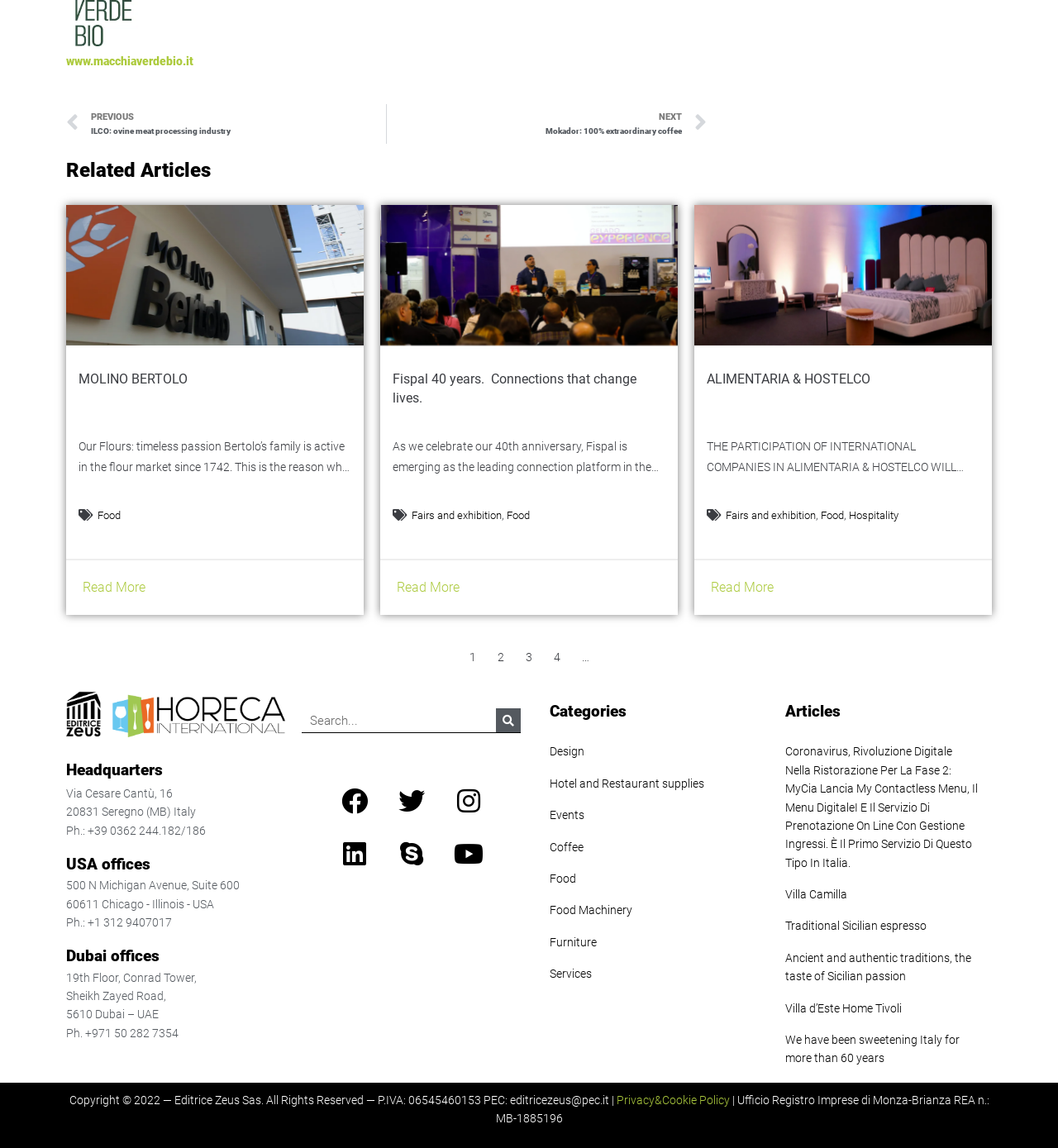Answer briefly with one word or phrase:
How many offices does the company have?

3